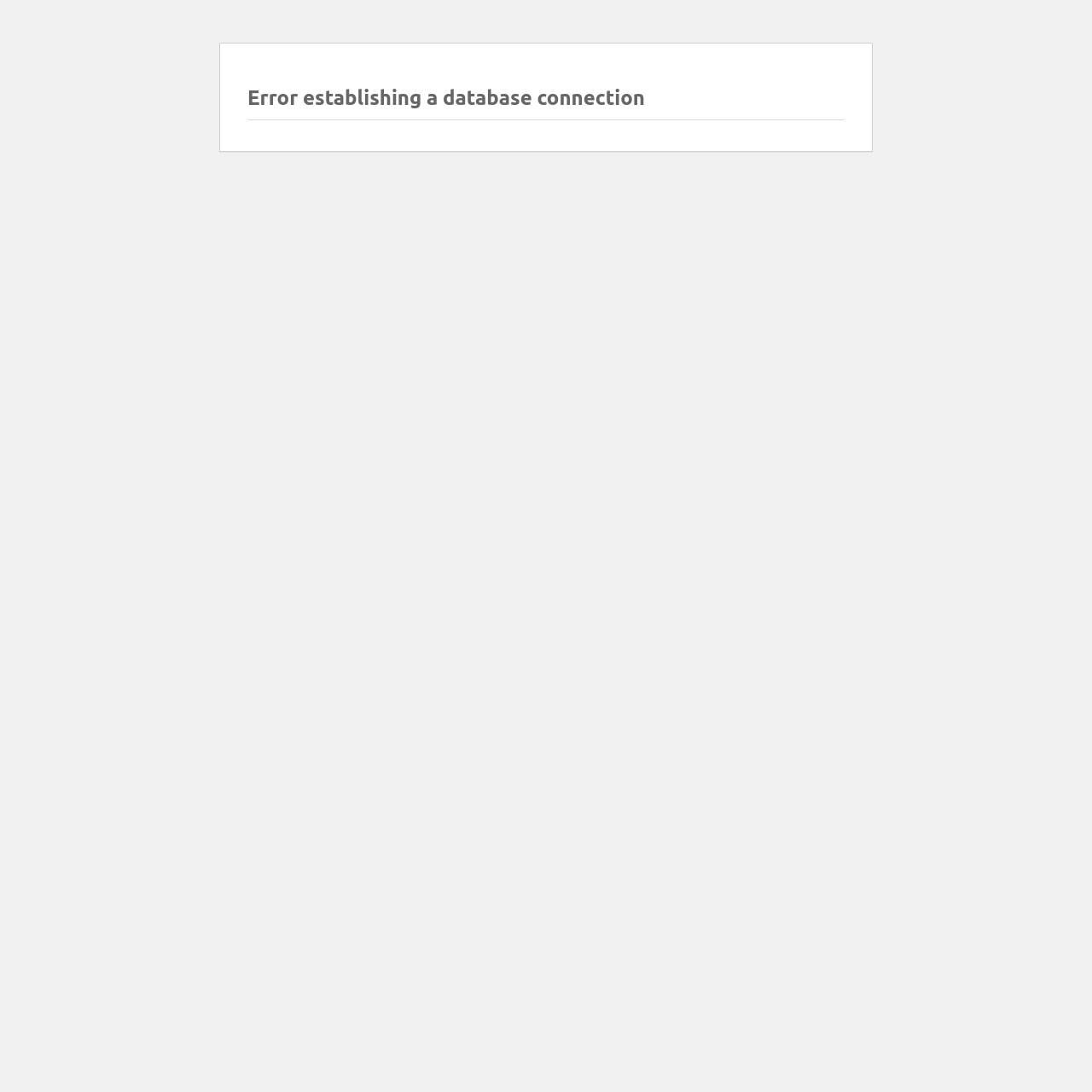What is the text of the webpage's headline?

Error establishing a database connection